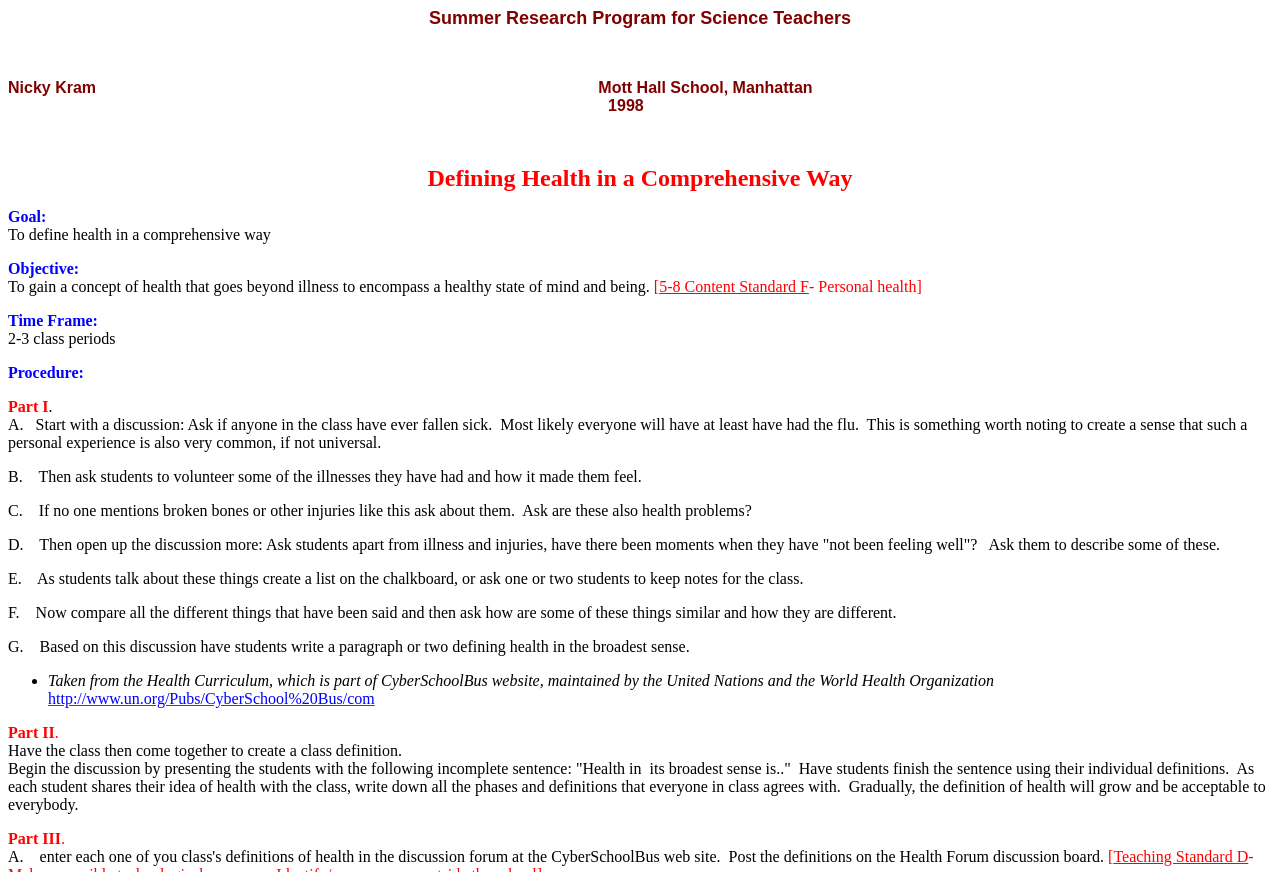What is the source of the Health Curriculum? From the image, respond with a single word or brief phrase.

United Nations and the World Health Organization